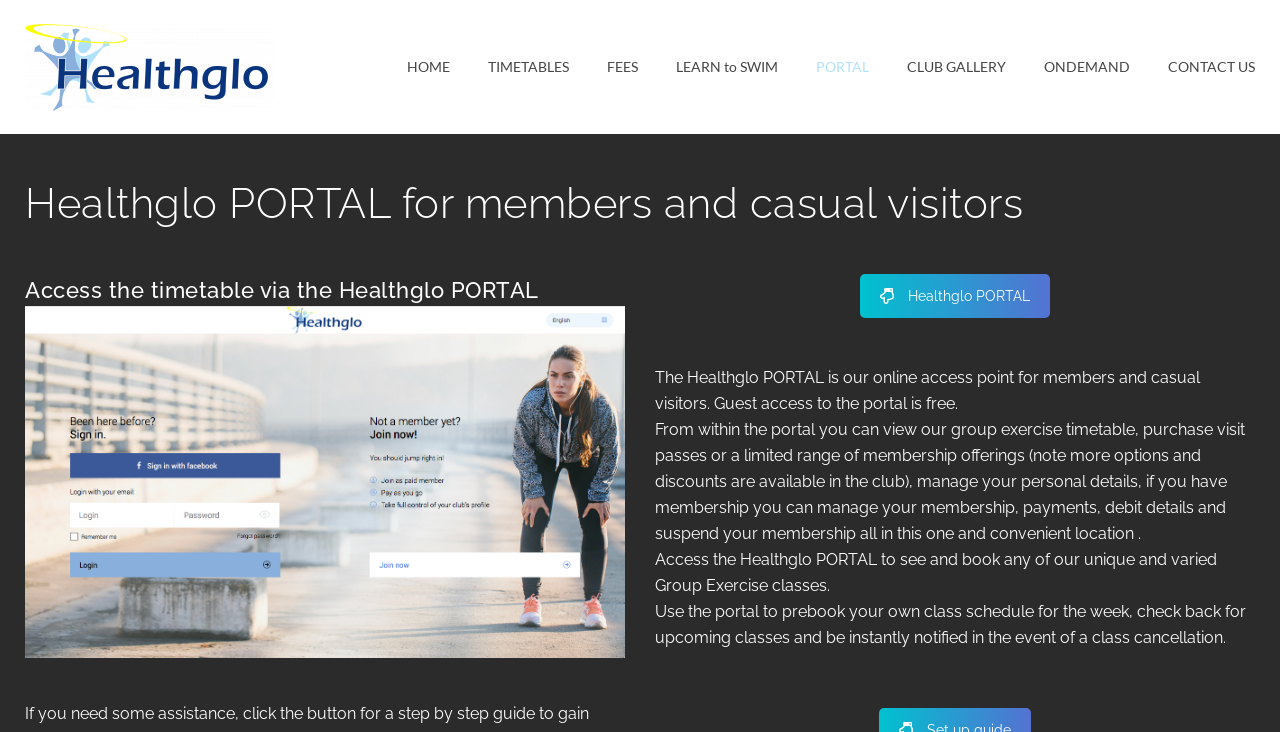Find the bounding box coordinates of the clickable region needed to perform the following instruction: "Access the Healthglo PORTAL". The coordinates should be provided as four float numbers between 0 and 1, i.e., [left, top, right, bottom].

[0.672, 0.374, 0.82, 0.434]